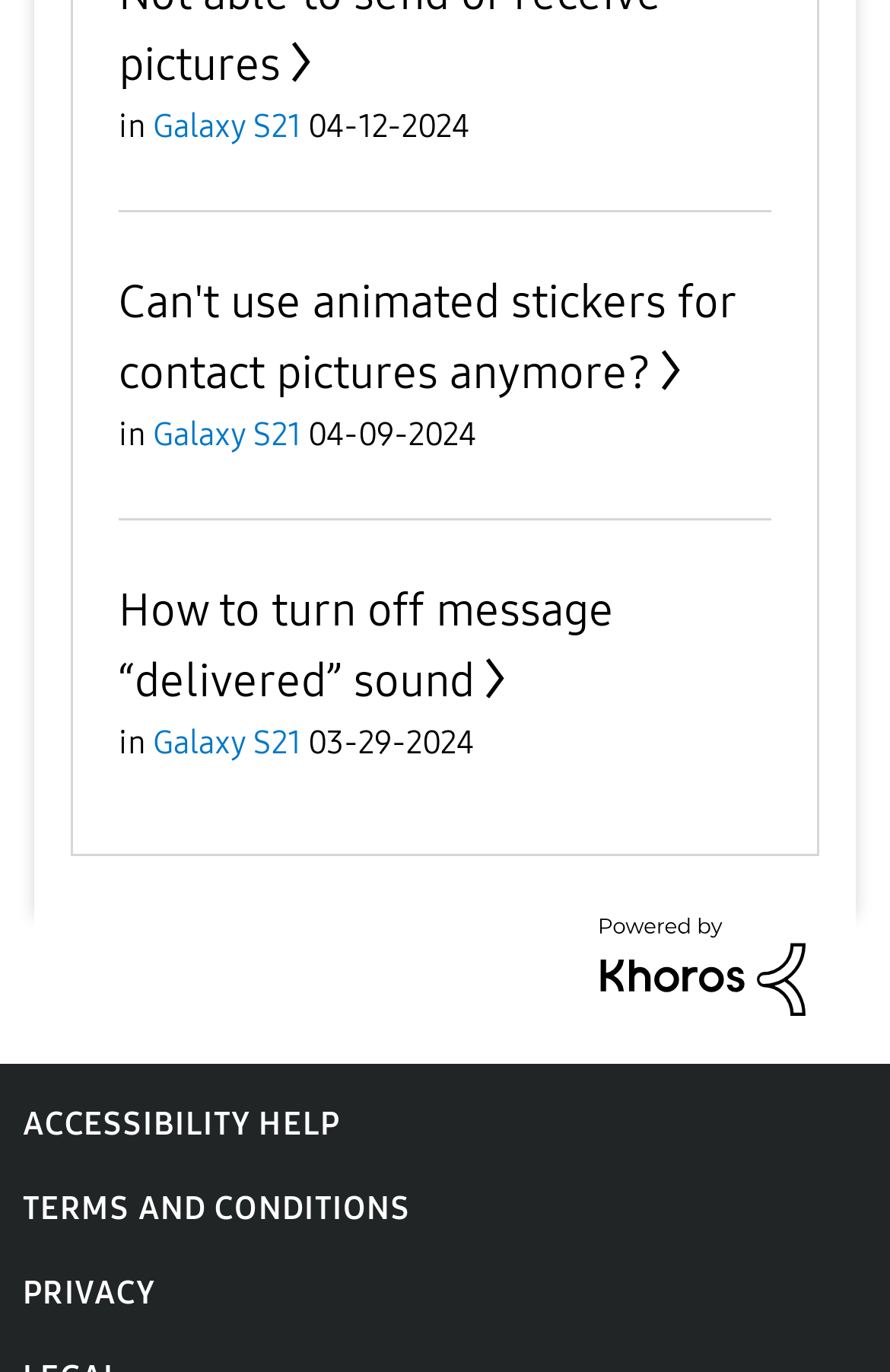Locate the bounding box of the UI element defined by this description: "Terms and Conditions". The coordinates should be given as four float numbers between 0 and 1, formatted as [left, top, right, bottom].

[0.026, 0.866, 0.462, 0.894]